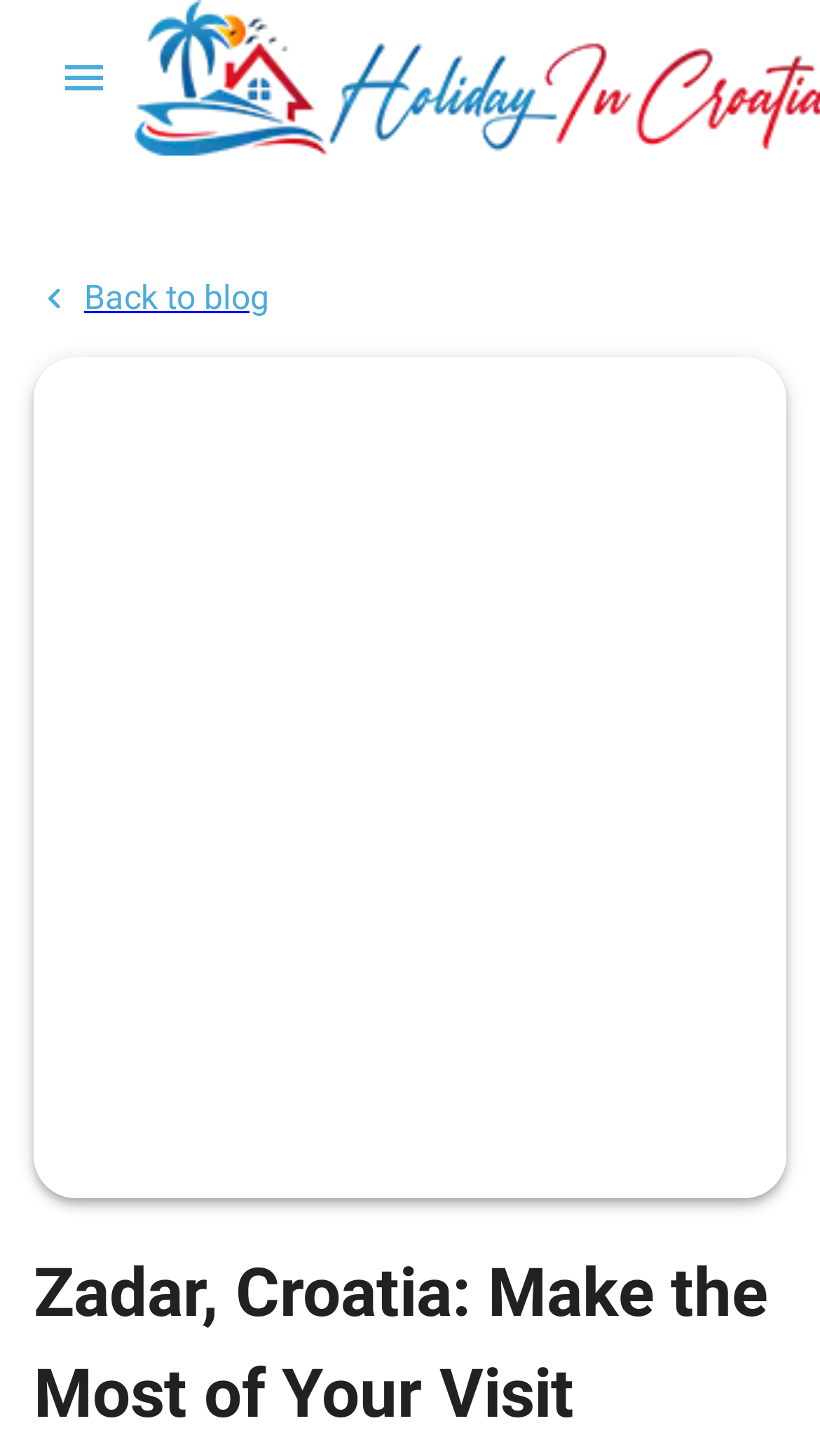Determine the main heading text of the webpage.

Zadar, Croatia: Make the Most of Your Visit